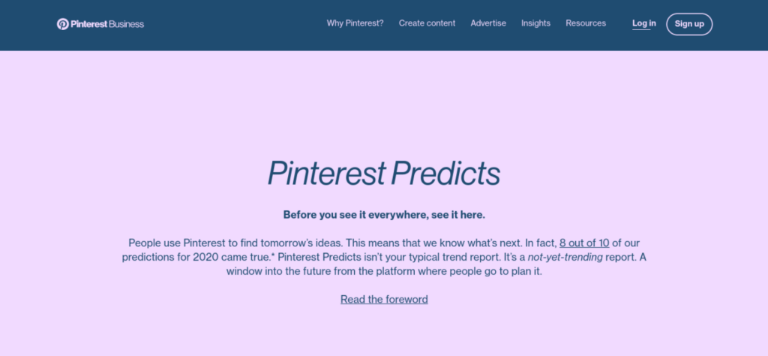Provide a thorough and detailed caption for the image.

The image showcases the "Pinterest Predicts" website, presenting an overview of how Pinterest identifies and predicts upcoming trends across various industries. The text on the page emphasizes the platform's ability to forecast ideas before they become mainstream, highlighting the reliability of its predictions—specifically mentioning that 8 out of 10 predictions for 2020 came true. Designed in a minimalist aesthetic, the page features a soft pink background with clear, bold text to enhance readability. The purpose of this report is to inform users about the future trends they can expect, making it an essential resource for creators looking to align their content strategies with potential popular topics. A call to action invites visitors to read more by accessing the foreword, encouraging deeper engagement with the content.